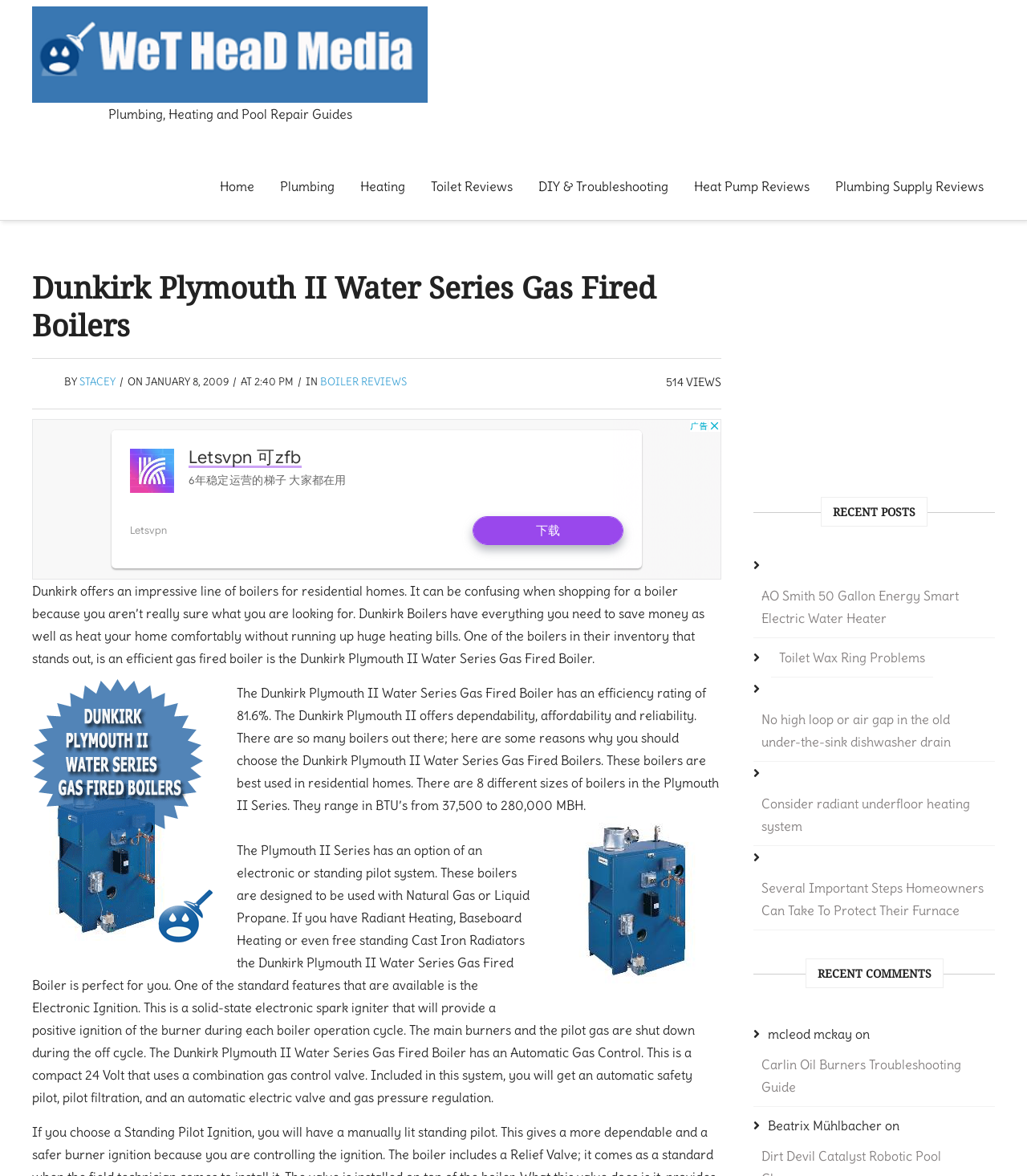Please locate the bounding box coordinates of the element that needs to be clicked to achieve the following instruction: "Click on the 'BOILER REVIEWS' link". The coordinates should be four float numbers between 0 and 1, i.e., [left, top, right, bottom].

[0.312, 0.319, 0.396, 0.33]